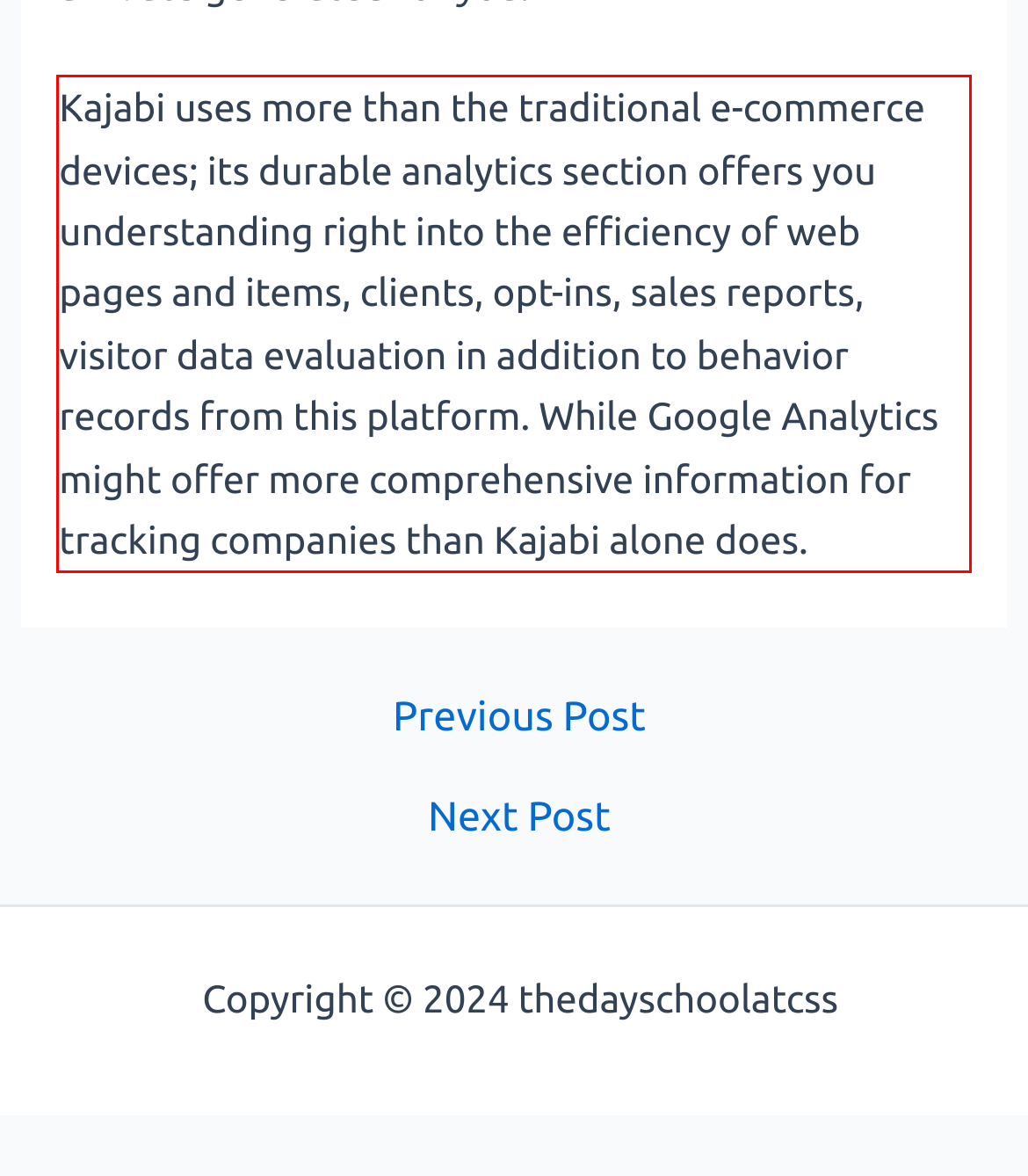Please examine the screenshot of the webpage and read the text present within the red rectangle bounding box.

Kajabi uses more than the traditional e-commerce devices; its durable analytics section offers you understanding right into the efficiency of web pages and items, clients, opt-ins, sales reports, visitor data evaluation in addition to behavior records from this platform. While Google Analytics might offer more comprehensive information for tracking companies than Kajabi alone does.